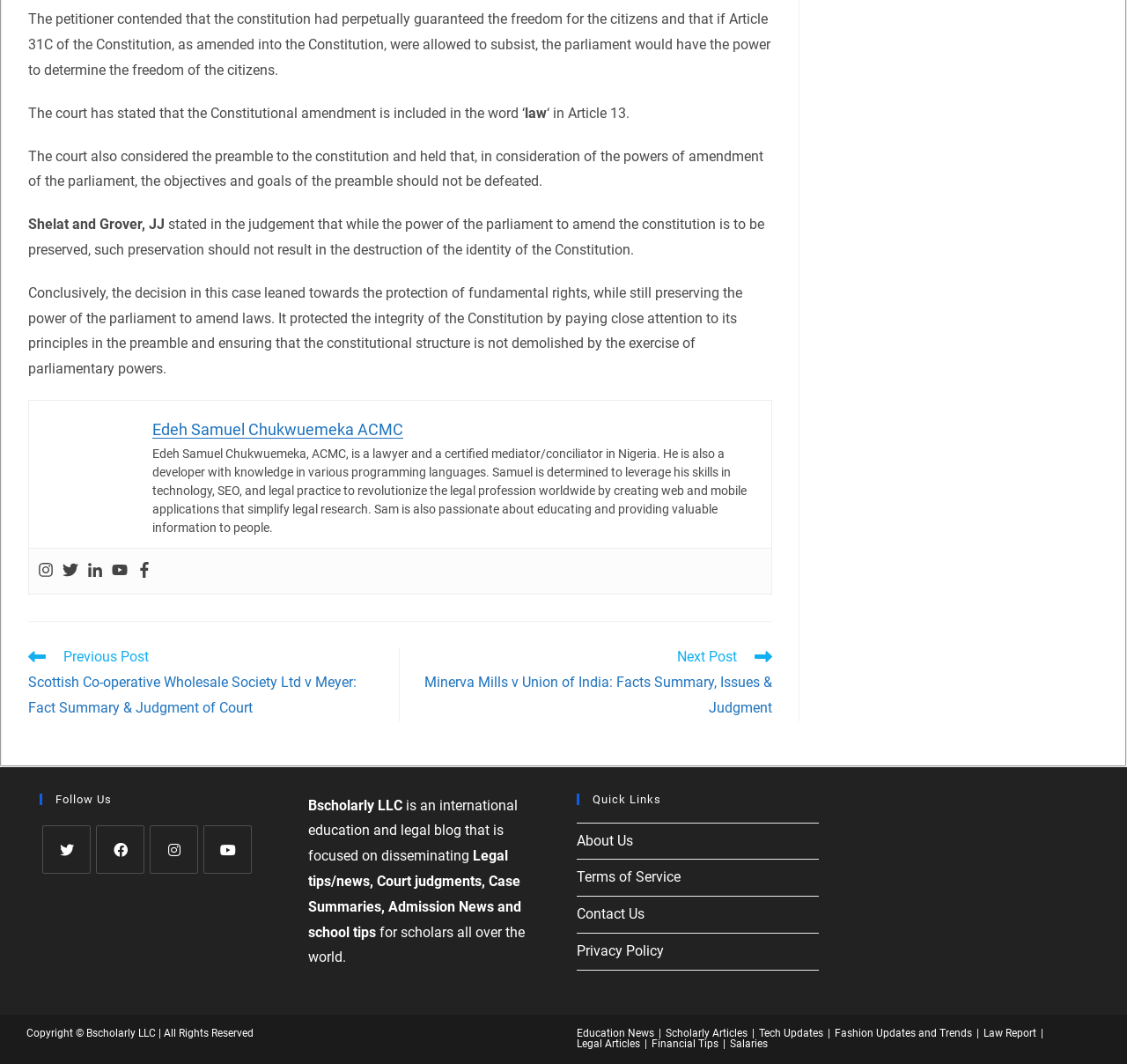What social media platforms can you follow Bscholarly LLC on?
Analyze the image and provide a thorough answer to the question.

I found these social media platforms by looking at the link elements with IDs 657, 658, 659, 660, and 661, which are located near the 'Follow Us' heading.